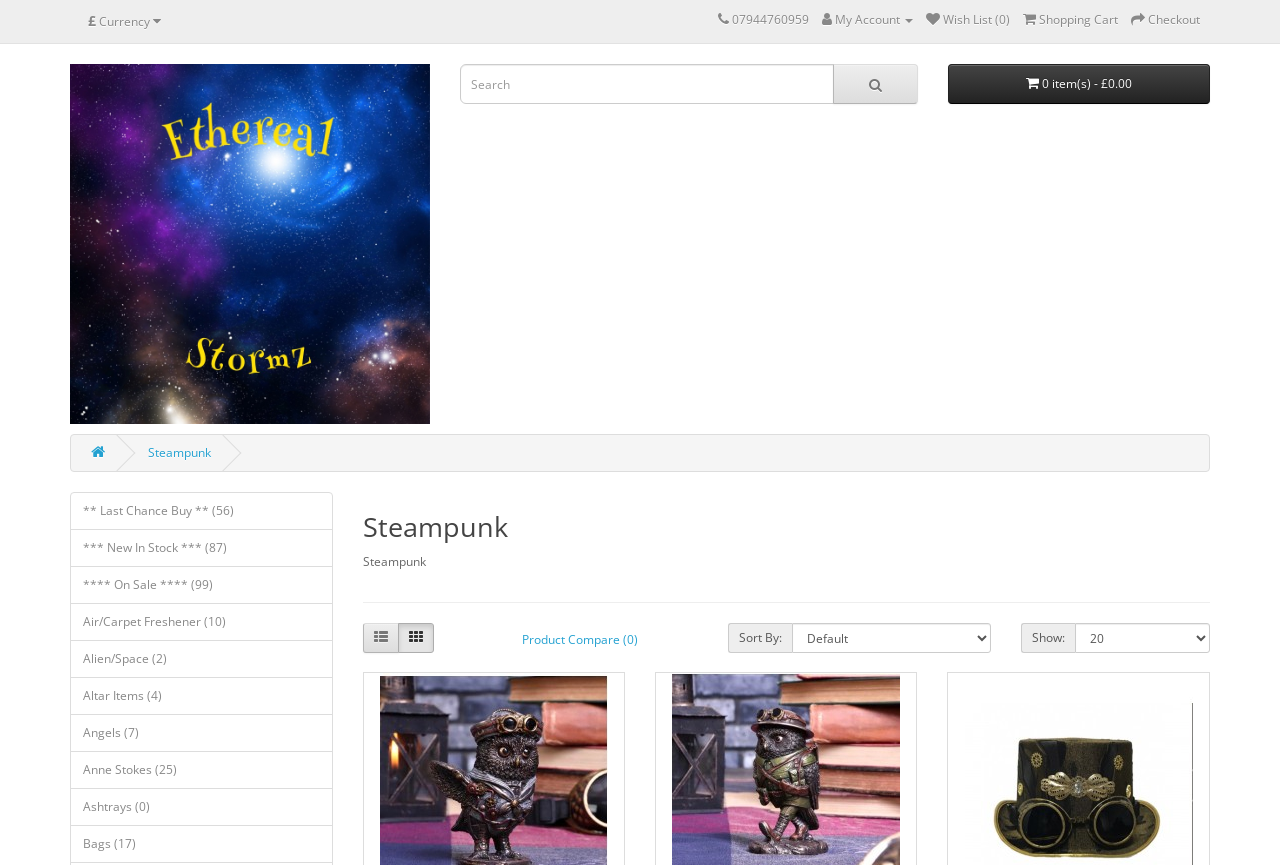How many categories are listed on the left side of the page?
Using the image, elaborate on the answer with as much detail as possible.

I counted the number of link elements on the left side of the page, starting from '** Last Chance Buy ** (56)' and ending at 'Bags (17)', and found that there are 10 categories listed.